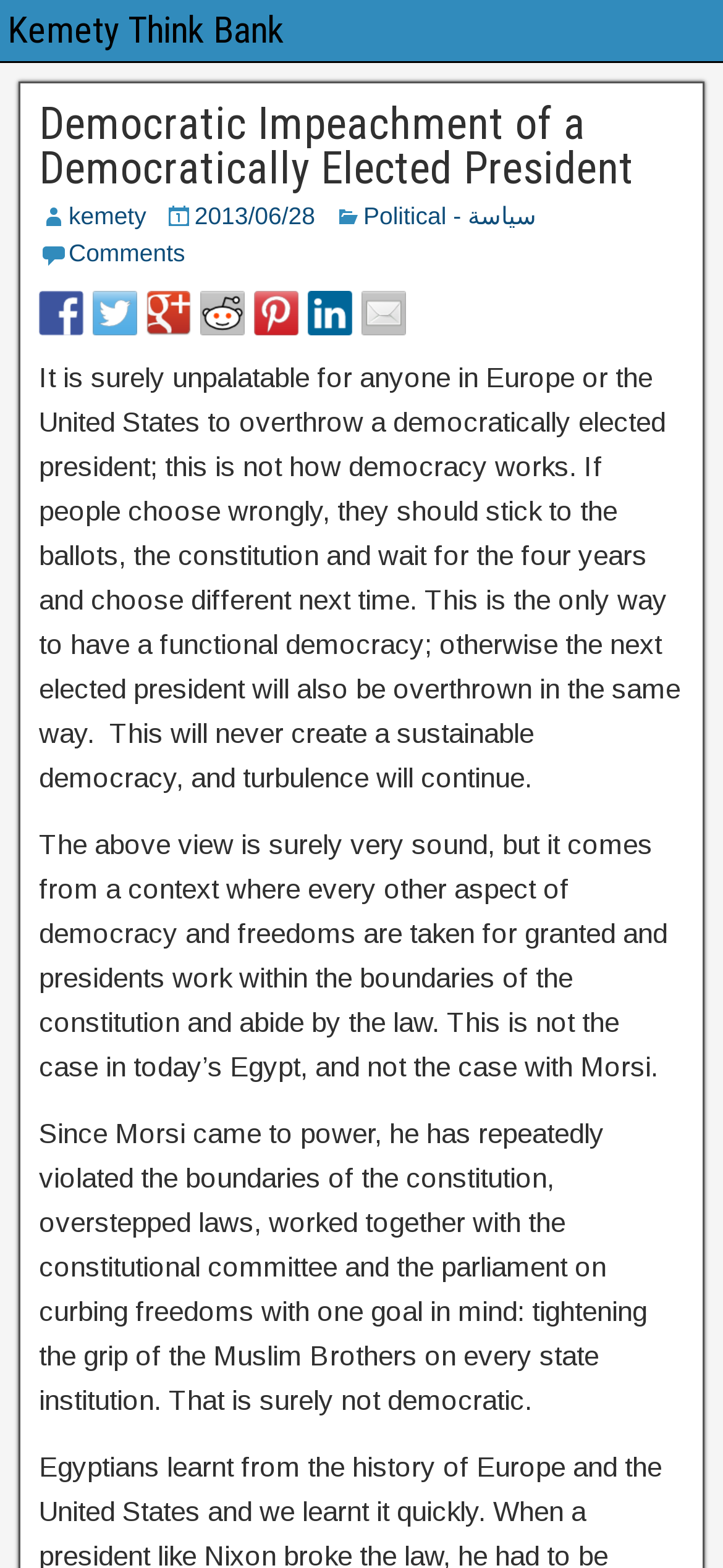Based on the image, please respond to the question with as much detail as possible:
What is the author's opinion on Morsi's presidency?

The author's opinion on Morsi's presidency can be inferred from the text, which states that Morsi has repeatedly violated the boundaries of the constitution, overstepped laws, and worked together with the constitutional committee and the parliament on curbing freedoms. This suggests that the author has a negative view of Morsi's presidency.